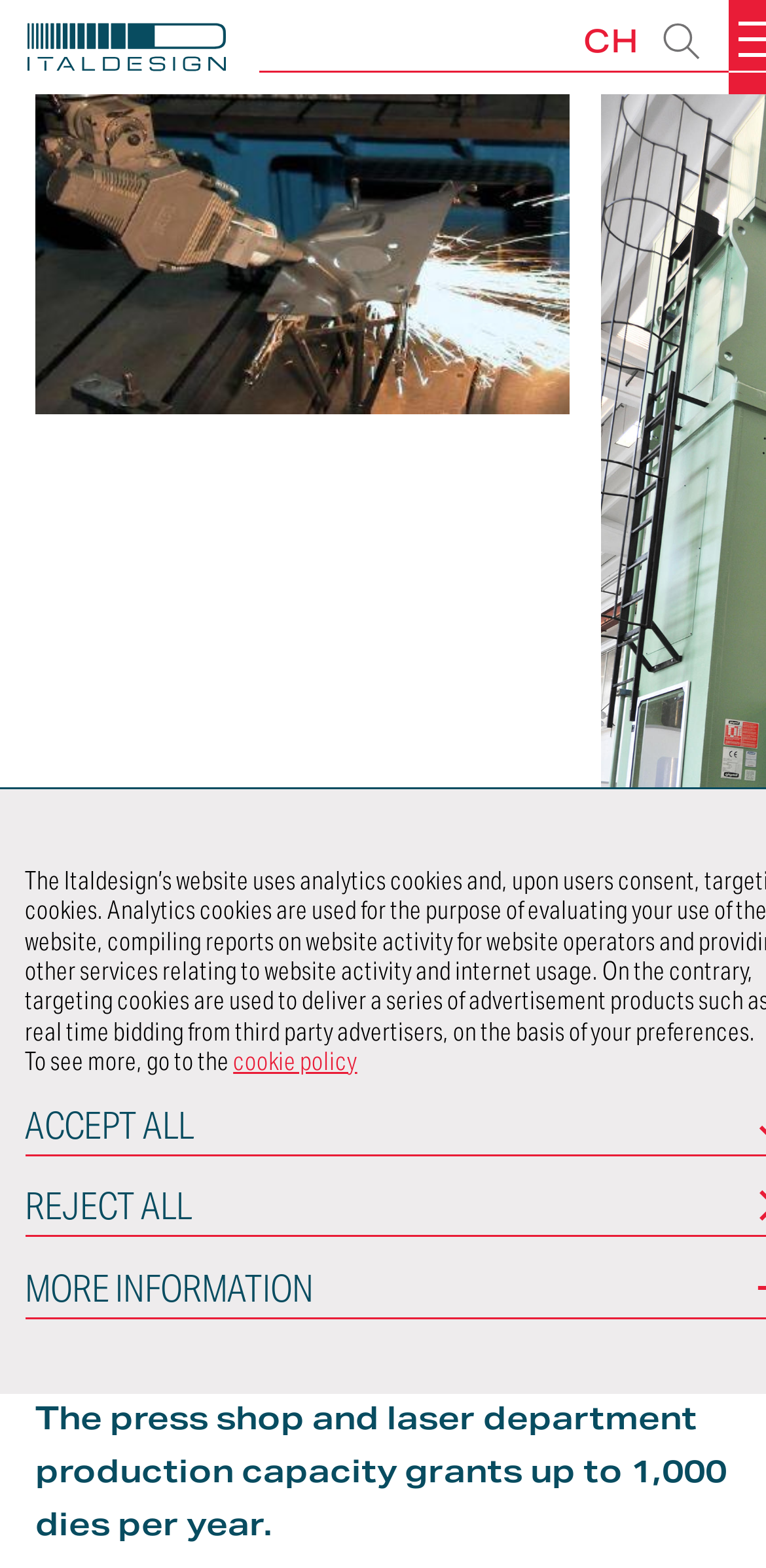Determine the bounding box for the UI element described here: "cookie policy".

[0.305, 0.666, 0.466, 0.687]